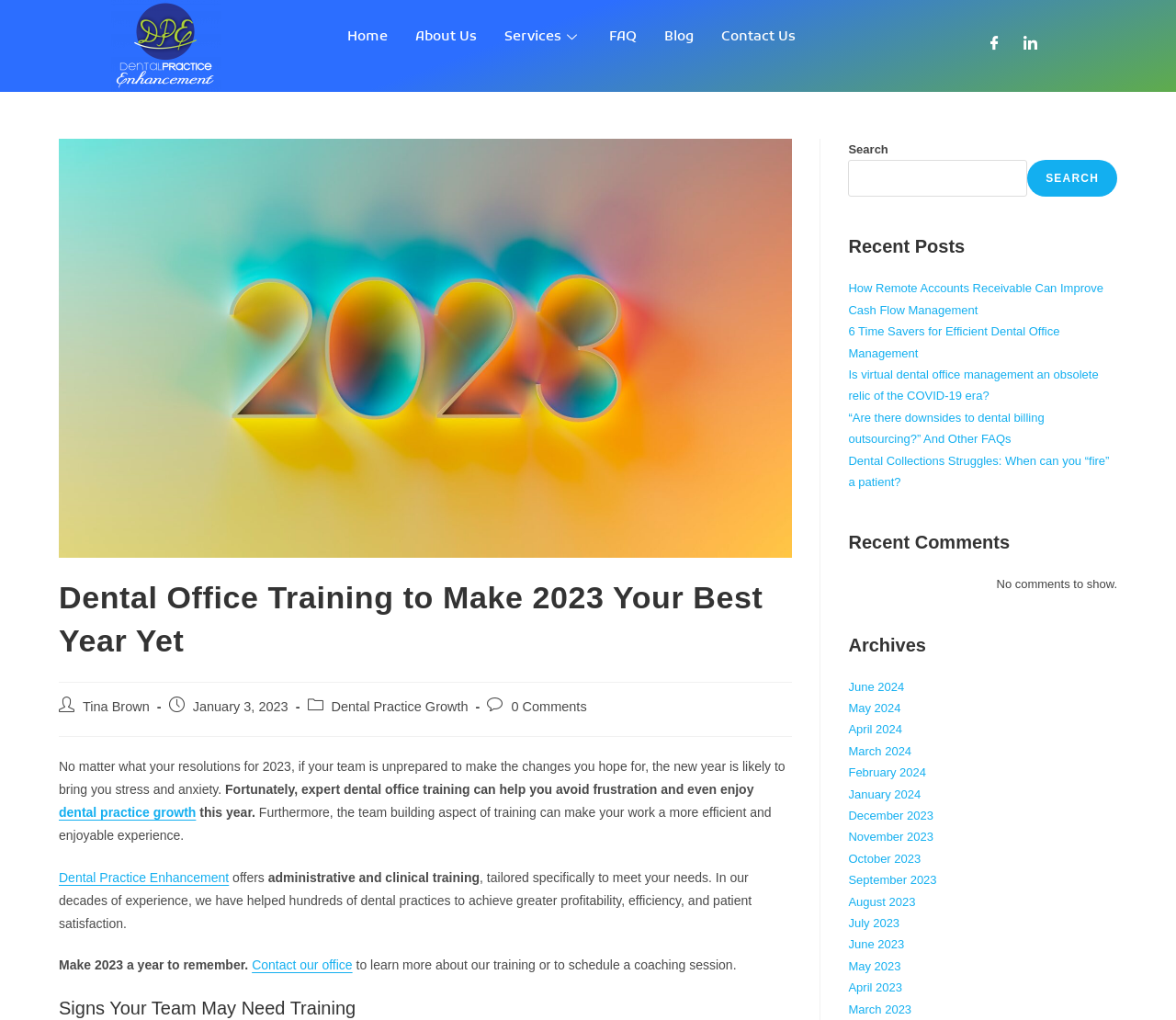Generate an in-depth caption that captures all aspects of the webpage.

This webpage is about Dental Office Training for 2023, specifically focused on dental practice enhancement. At the top left corner, there is a logo of DPE (Dental Practice Enhancement) in white font. Next to it, there are navigation links to different sections of the website, including Home, About Us, Services, FAQ, Blog, and Contact Us. 

Below the navigation links, there are social media links to Facebook and LinkedIn. On the left side of the page, there is a large image with a heading "Dental Office Training to Make 2023 Your Best Year Yet". 

The main content of the page starts with a brief introduction to the importance of dental office training for achieving goals in 2023. It highlights the benefits of expert training, including avoiding frustration and enjoying a more efficient and enjoyable work experience. The text also mentions that Dental Practice Enhancement offers administrative and clinical training tailored to meet specific needs.

There is a call-to-action to contact the office to learn more about their training or to schedule a coaching session. On the right side of the page, there is a search bar with a search button. Below the search bar, there are headings for Recent Posts, Recent Comments, and Archives. Under Recent Posts, there are links to several blog articles related to dental office management and practice growth. Under Recent Comments, it is mentioned that there are no comments to show. Under Archives, there are links to monthly archives from January 2023 to June 2024.